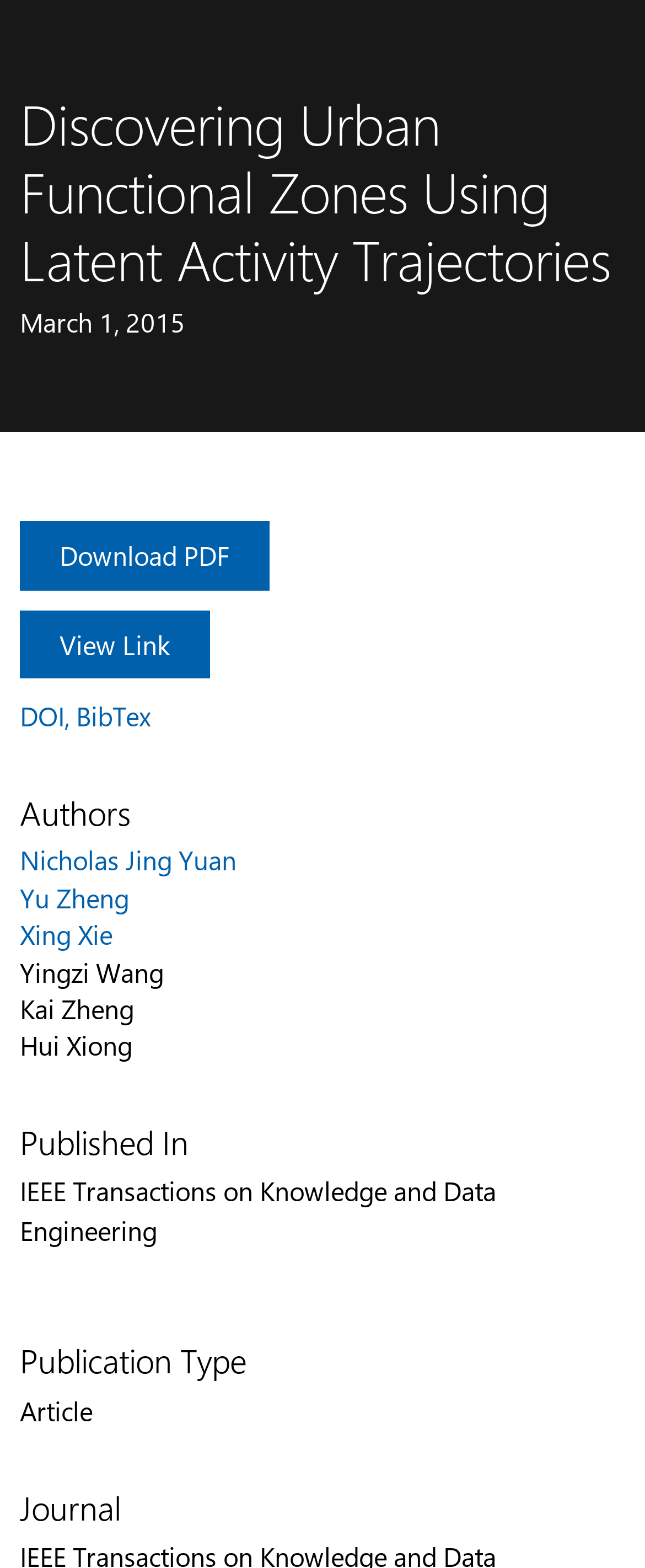Who are the authors of the article?
Please craft a detailed and exhaustive response to the question.

I found the authors by looking at the links and static text elements under the 'Authors' heading. The links are Nicholas Jing Yuan, Yu Zheng, and Xing Xie, and the static text elements are Yingzi Wang, Kai Zheng, and Hui Xiong.